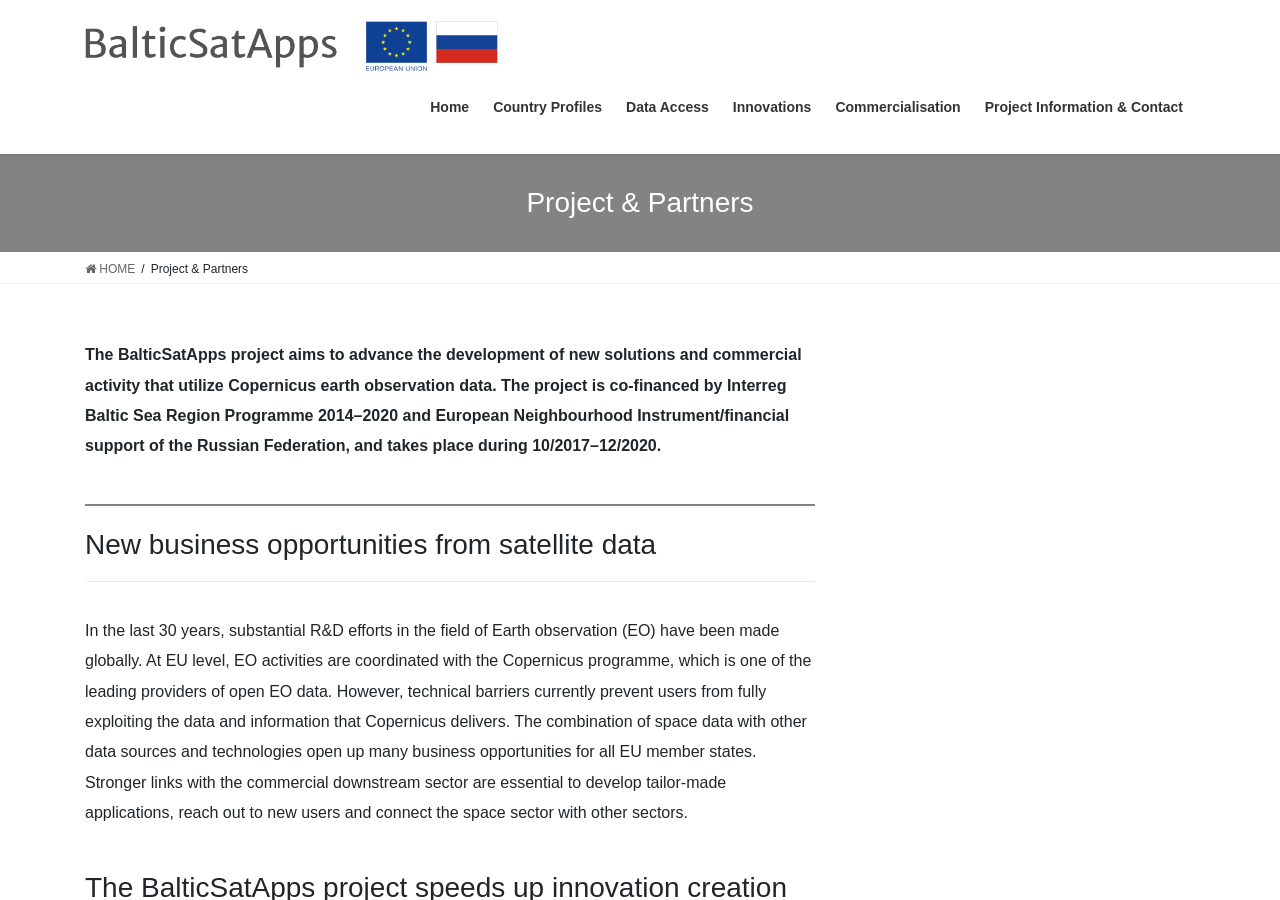Provide a thorough description of the webpage you see.

The webpage is about the BalticSatApps project, which aims to advance the development of new solutions and commercial activity that utilize Copernicus earth observation data. At the top left of the page, there is a logo and a link to the project's homepage. Below the logo, there is a navigation menu with links to different sections, including "Home", "Country Profiles", "Data Access", "Innovations", "Commercialisation", and "Project Information & Contact". Each of these sections has sub-links to more specific pages.

To the right of the navigation menu, there is a heading that reads "Project & Partners". Below this heading, there is a brief introduction to the project, which explains its goals and funding sources. This introduction is followed by a section titled "New business opportunities from satellite data", which discusses the potential of earth observation data to create new business opportunities.

The page has a total of 14 links, including the navigation menu links and the sub-links. There are also two images on the page, one of which is the project's logo. The layout of the page is organized, with clear headings and concise text. The content is divided into clear sections, making it easy to navigate and understand.